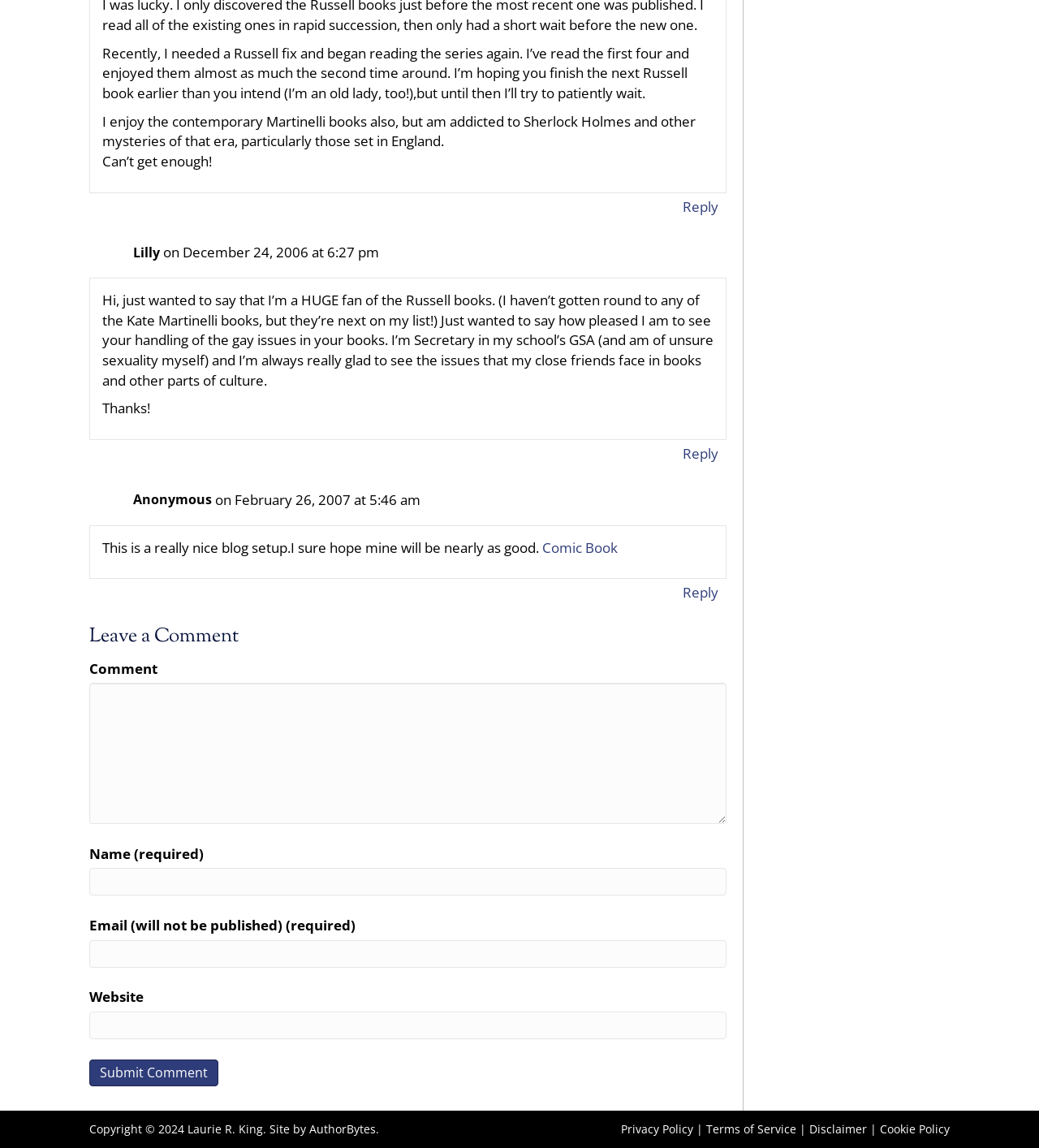Respond with a single word or short phrase to the following question: 
What is the name of the author?

Laurie R. King